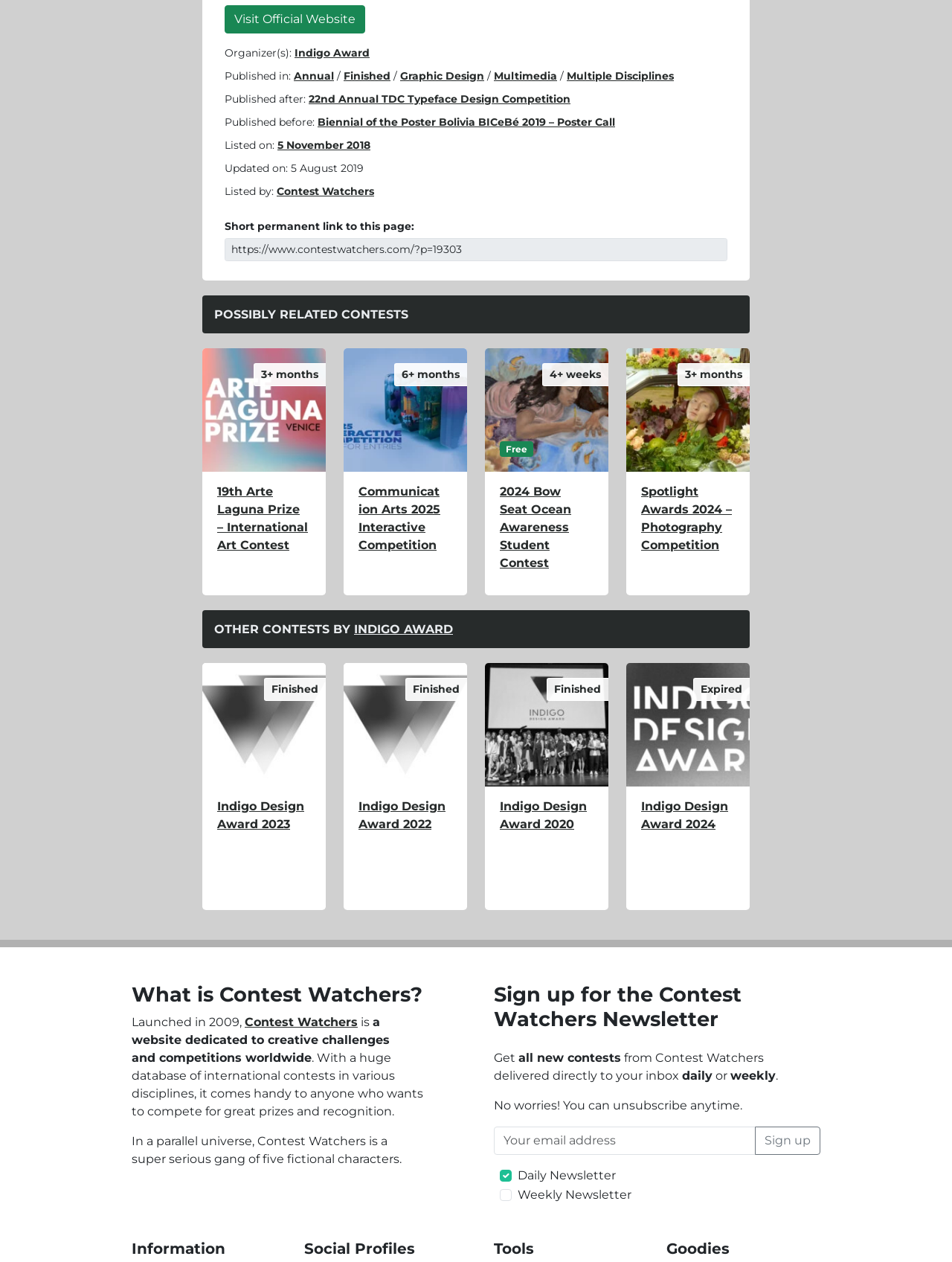Using the provided description: "Multiple Disciplines", find the bounding box coordinates of the corresponding UI element. The output should be four float numbers between 0 and 1, in the format [left, top, right, bottom].

[0.595, 0.055, 0.708, 0.065]